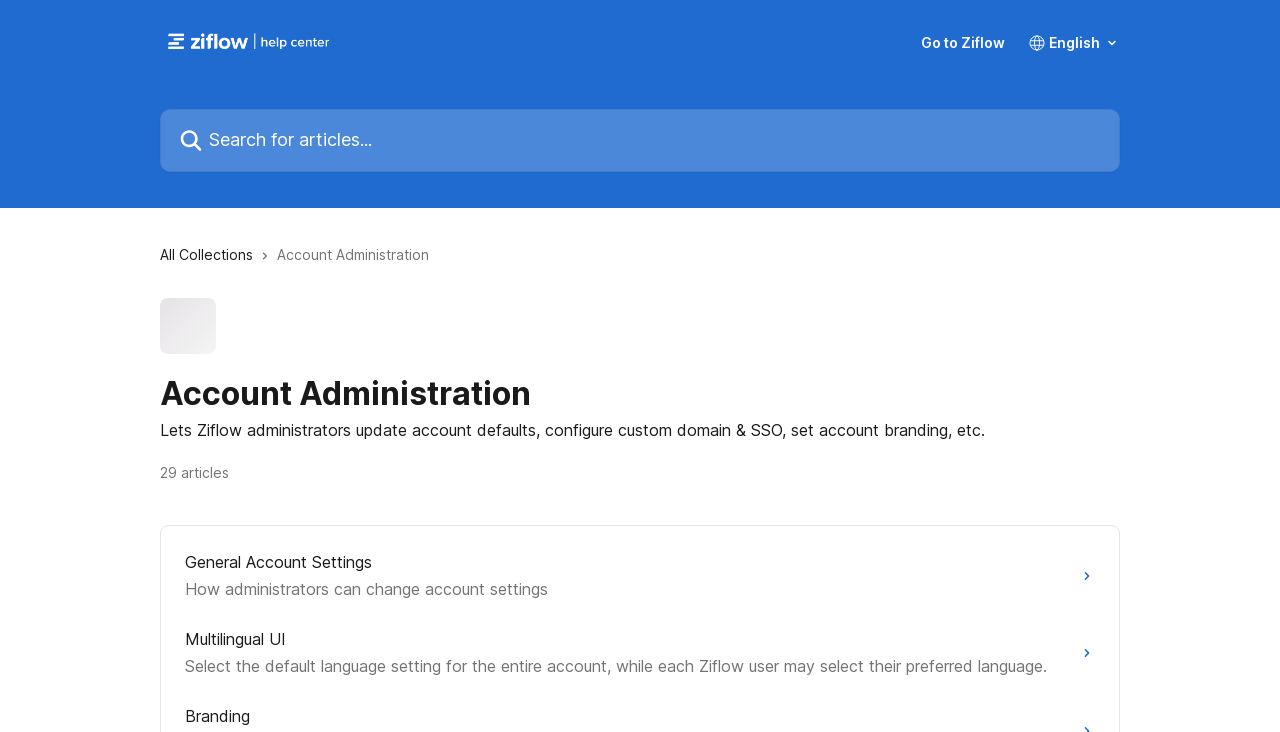What is the purpose of the search box?
Please interpret the details in the image and answer the question thoroughly.

The purpose of the search box is to search for articles, which is indicated by the placeholder text 'Search for articles...' in the textbox located at the top right corner of the webpage, with a bounding box coordinate of [0.125, 0.149, 0.875, 0.235].